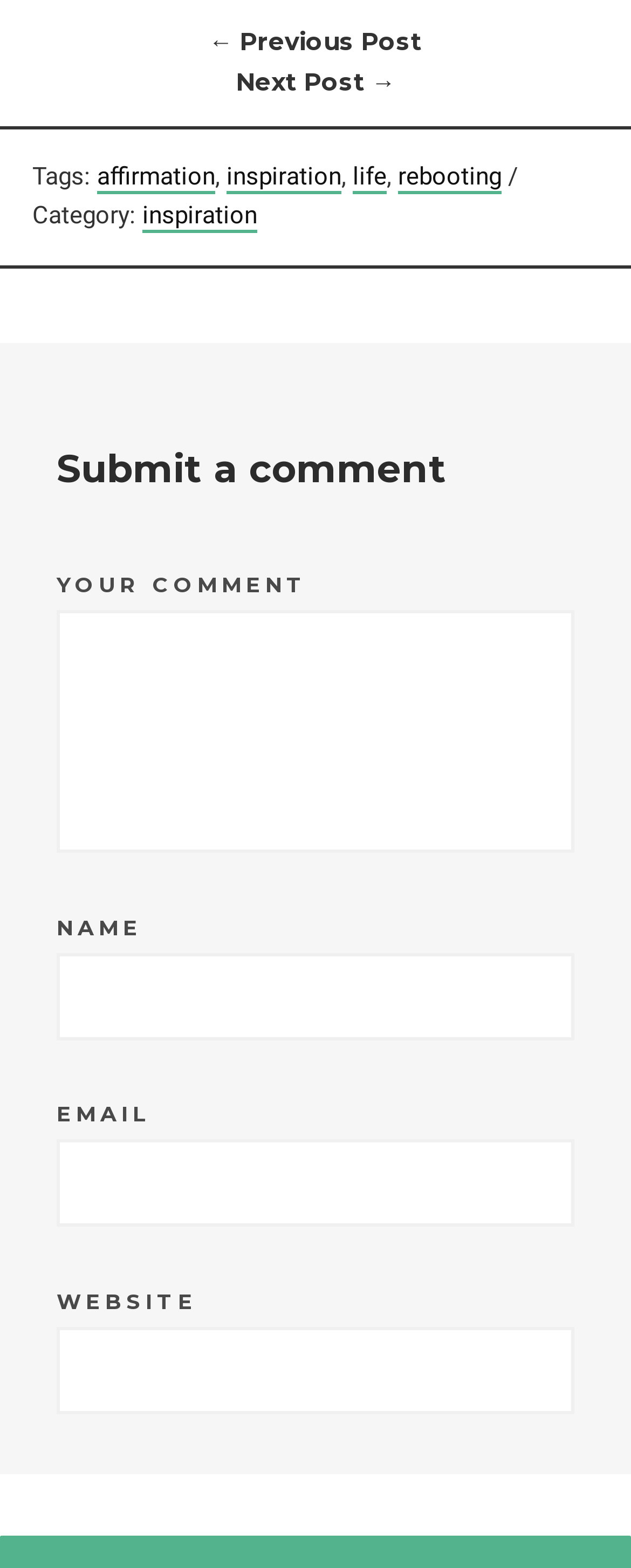Can you specify the bounding box coordinates for the region that should be clicked to fulfill this instruction: "submit a comment".

[0.0, 0.219, 1.0, 0.319]